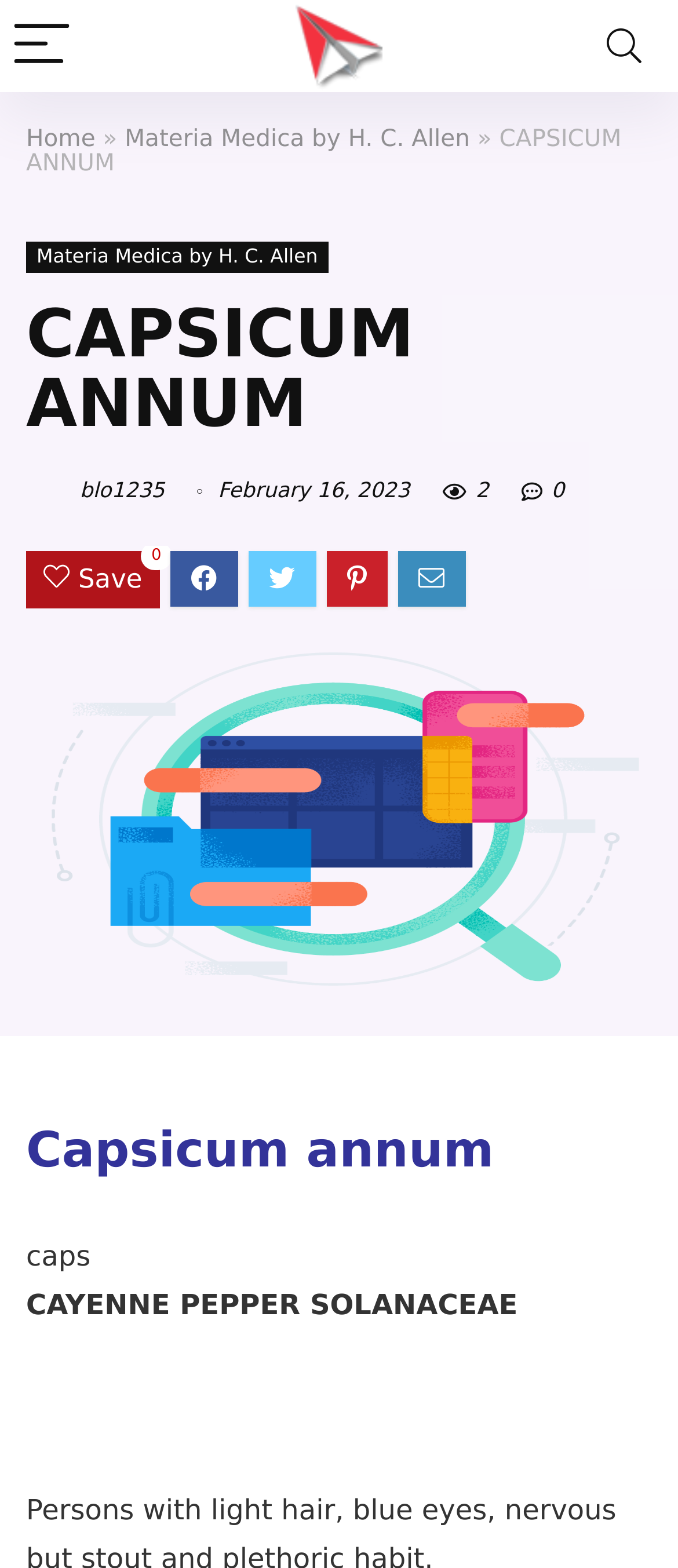What is the name of the author of the latest article?
Please describe in detail the information shown in the image to answer the question.

I couldn't find any information about the author of the latest article on the webpage, so the answer is not available.